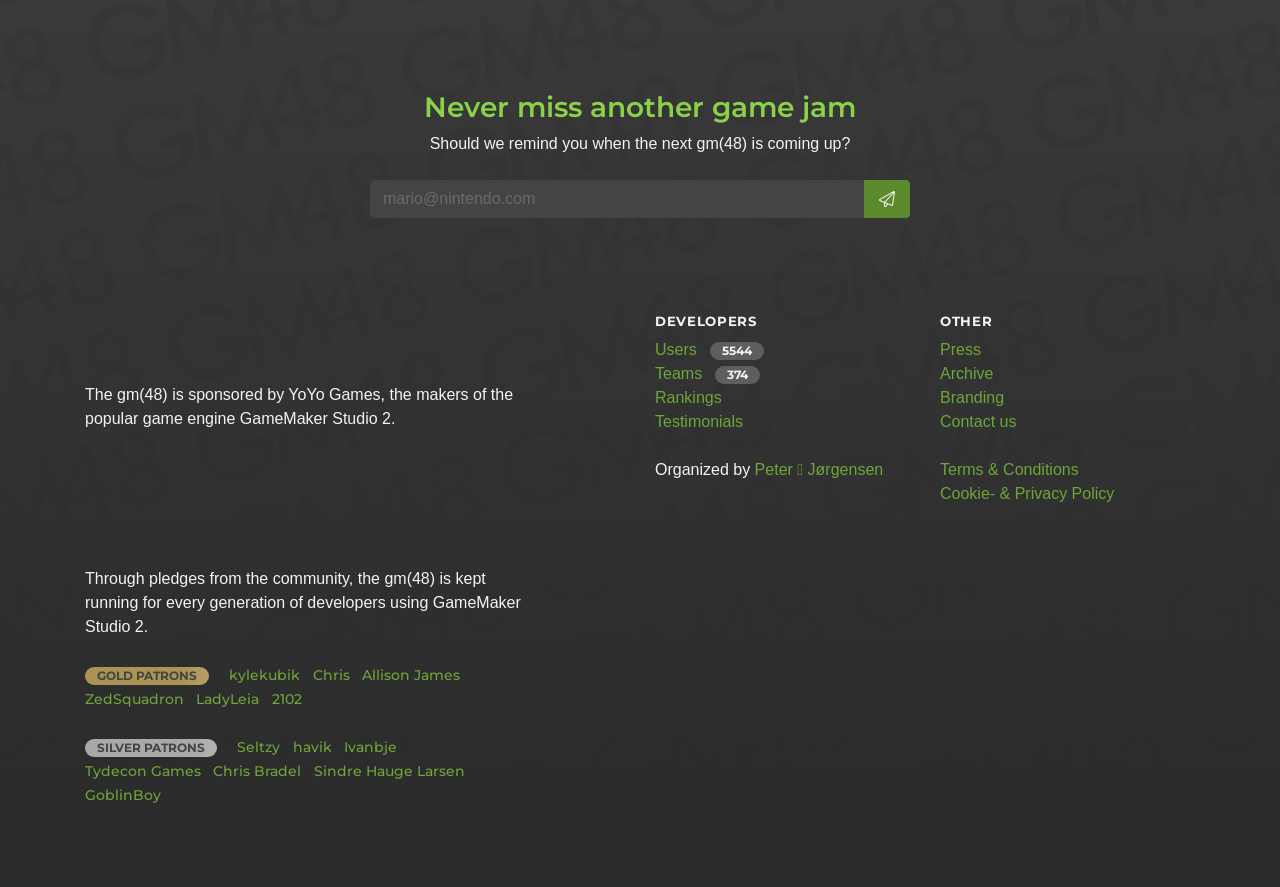What is the purpose of the textbox?
Based on the image, answer the question with a single word or brief phrase.

To remind users of the next gm(48)